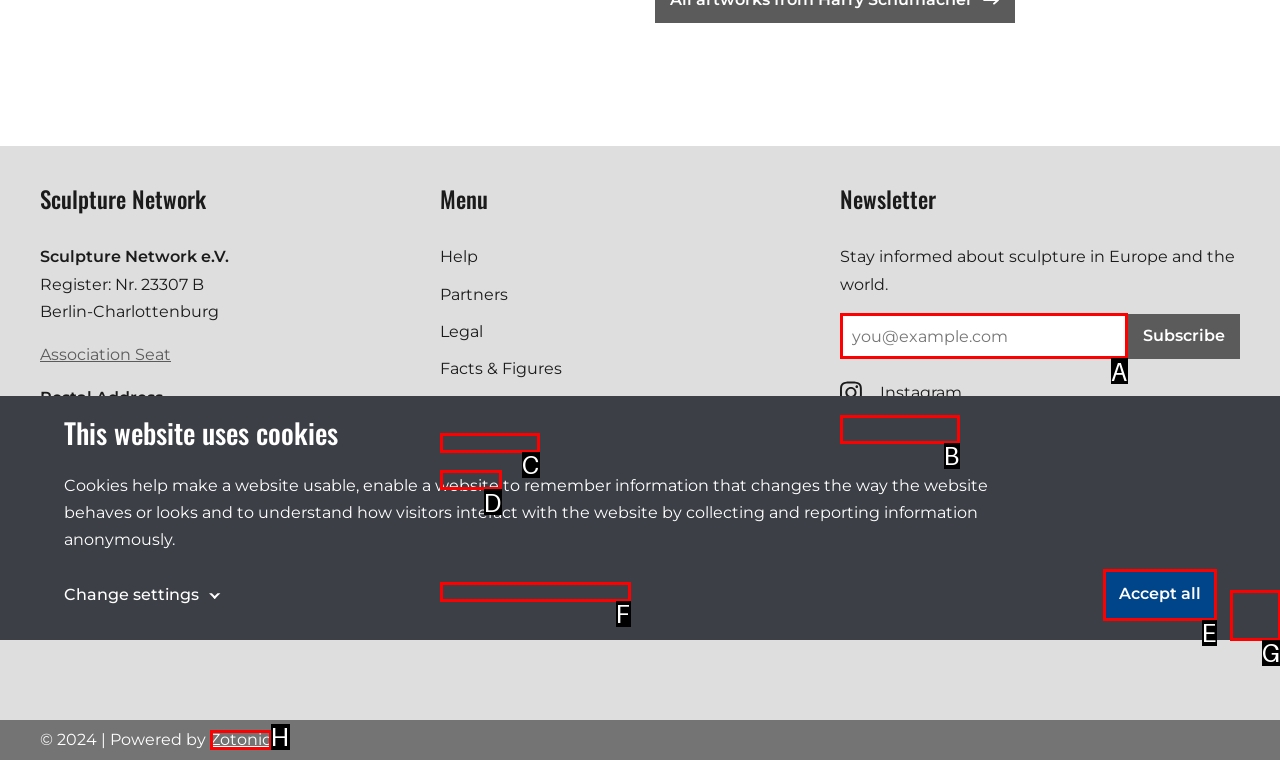Which HTML element matches the description: parent_node: Subscribe name="email" placeholder="you@example.com" the best? Answer directly with the letter of the chosen option.

A